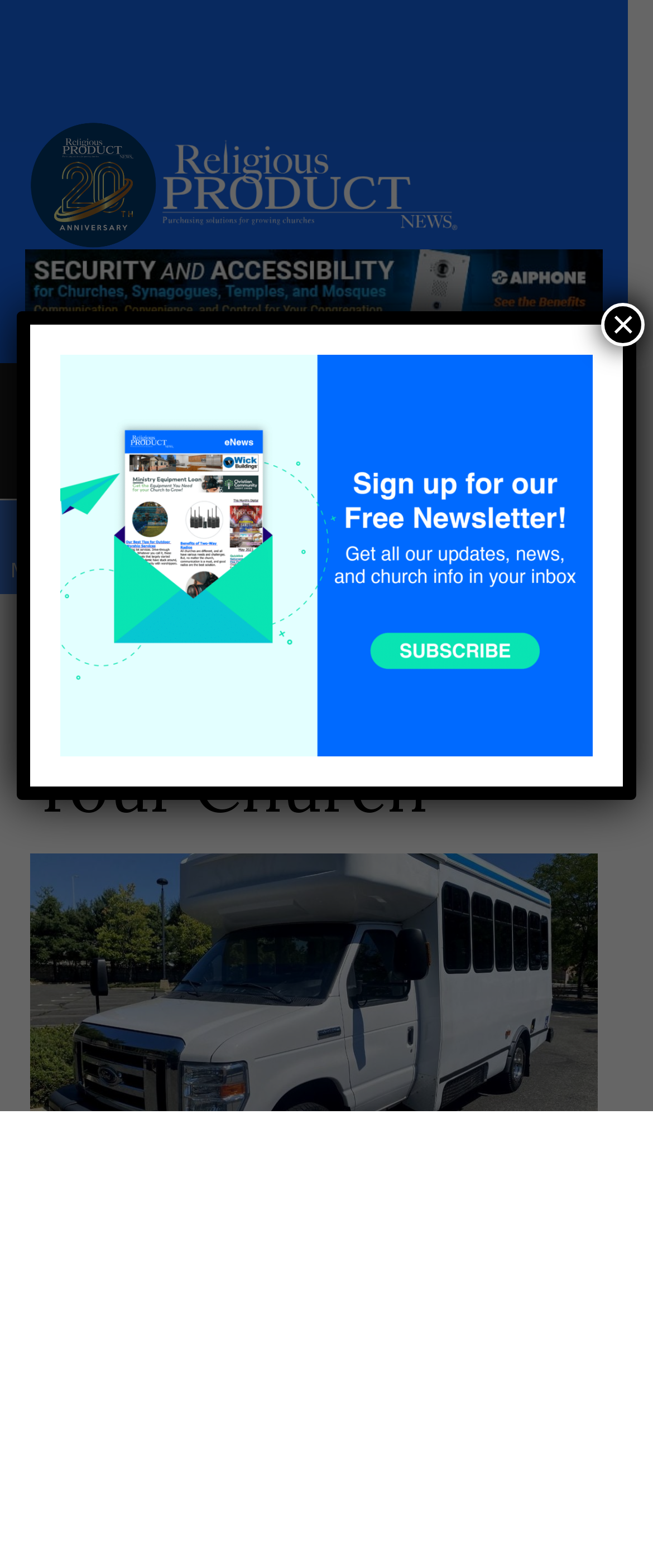Please respond to the question using a single word or phrase:
How many social media platforms are available for sharing?

4